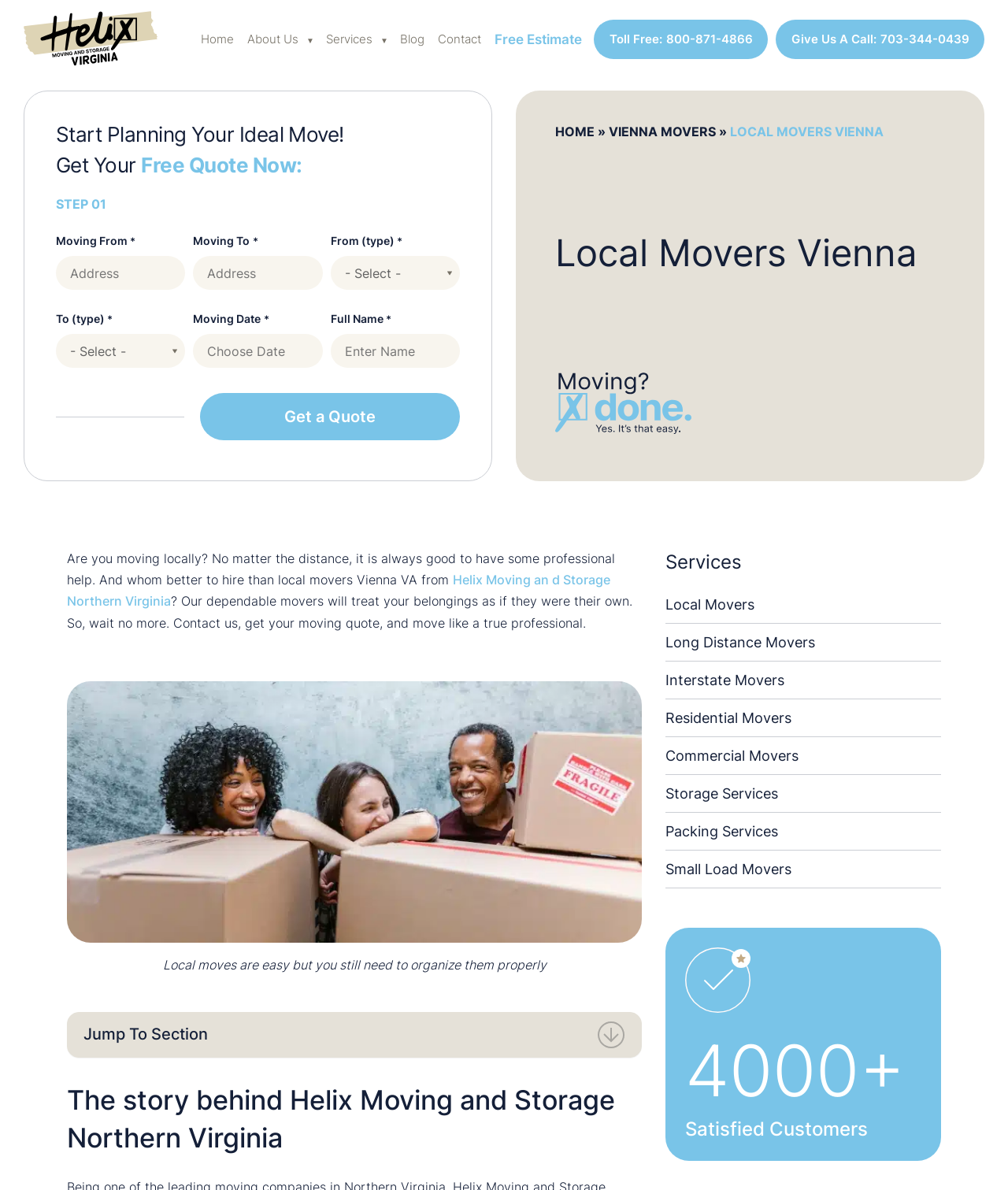Please determine the bounding box coordinates of the element to click on in order to accomplish the following task: "Contact Helix Moving and Storage Northern Virginia". Ensure the coordinates are four float numbers ranging from 0 to 1, i.e., [left, top, right, bottom].

[0.066, 0.481, 0.605, 0.512]